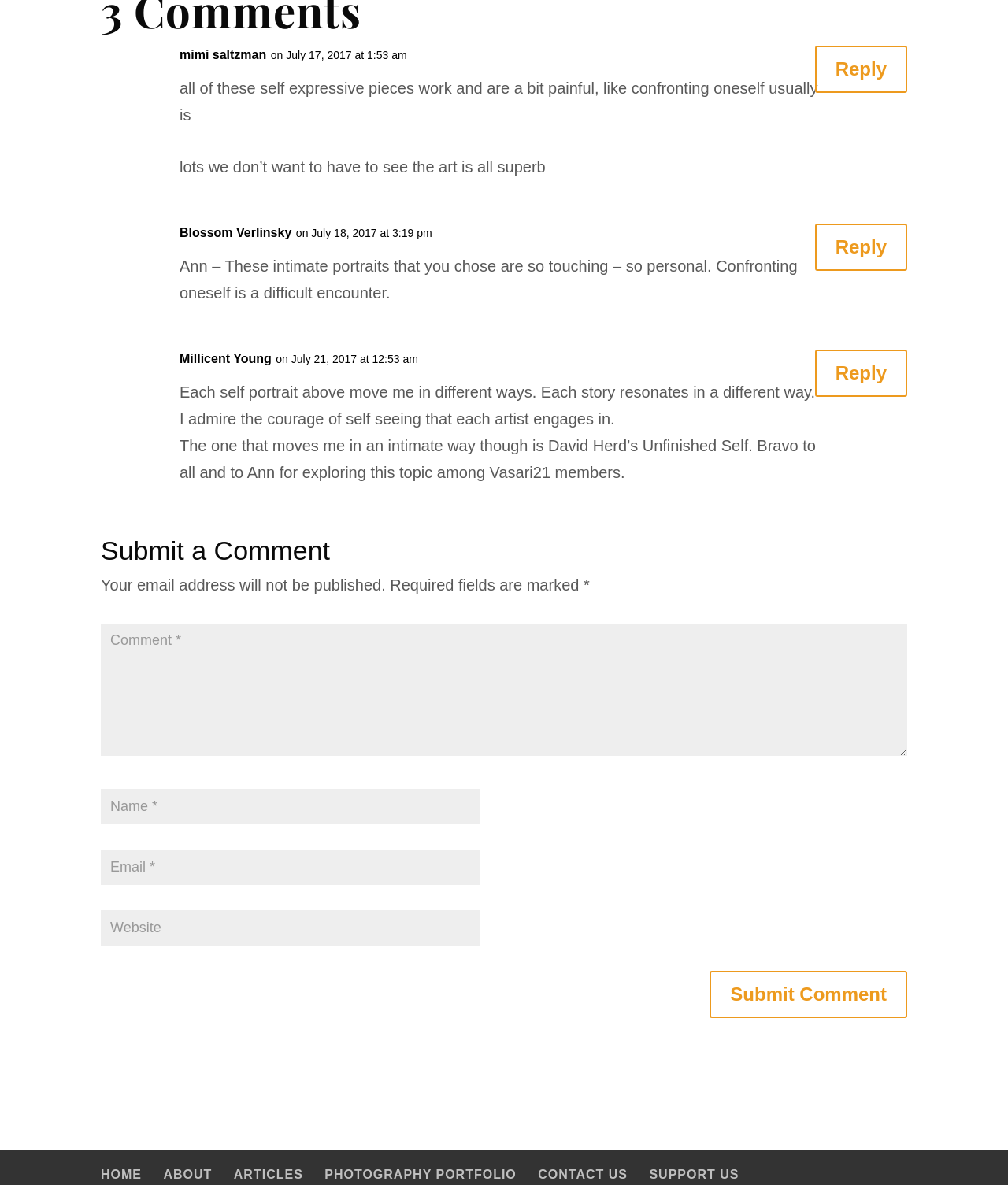Predict the bounding box of the UI element based on the description: "input value="Name *" name="author"". The coordinates should be four float numbers between 0 and 1, formatted as [left, top, right, bottom].

[0.1, 0.666, 0.476, 0.696]